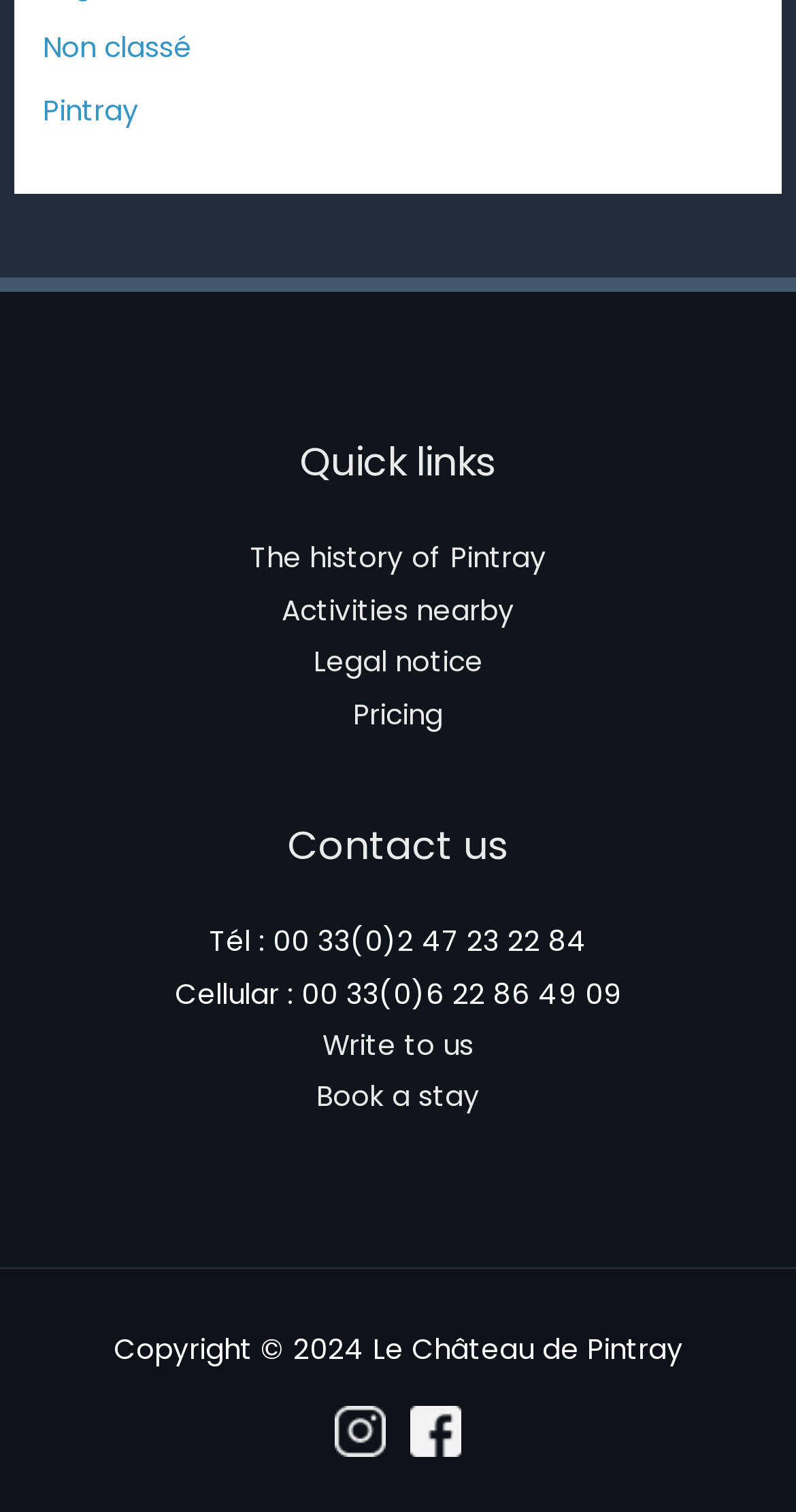Please locate the bounding box coordinates of the element that should be clicked to achieve the given instruction: "Click on Quick links".

[0.051, 0.288, 0.949, 0.327]